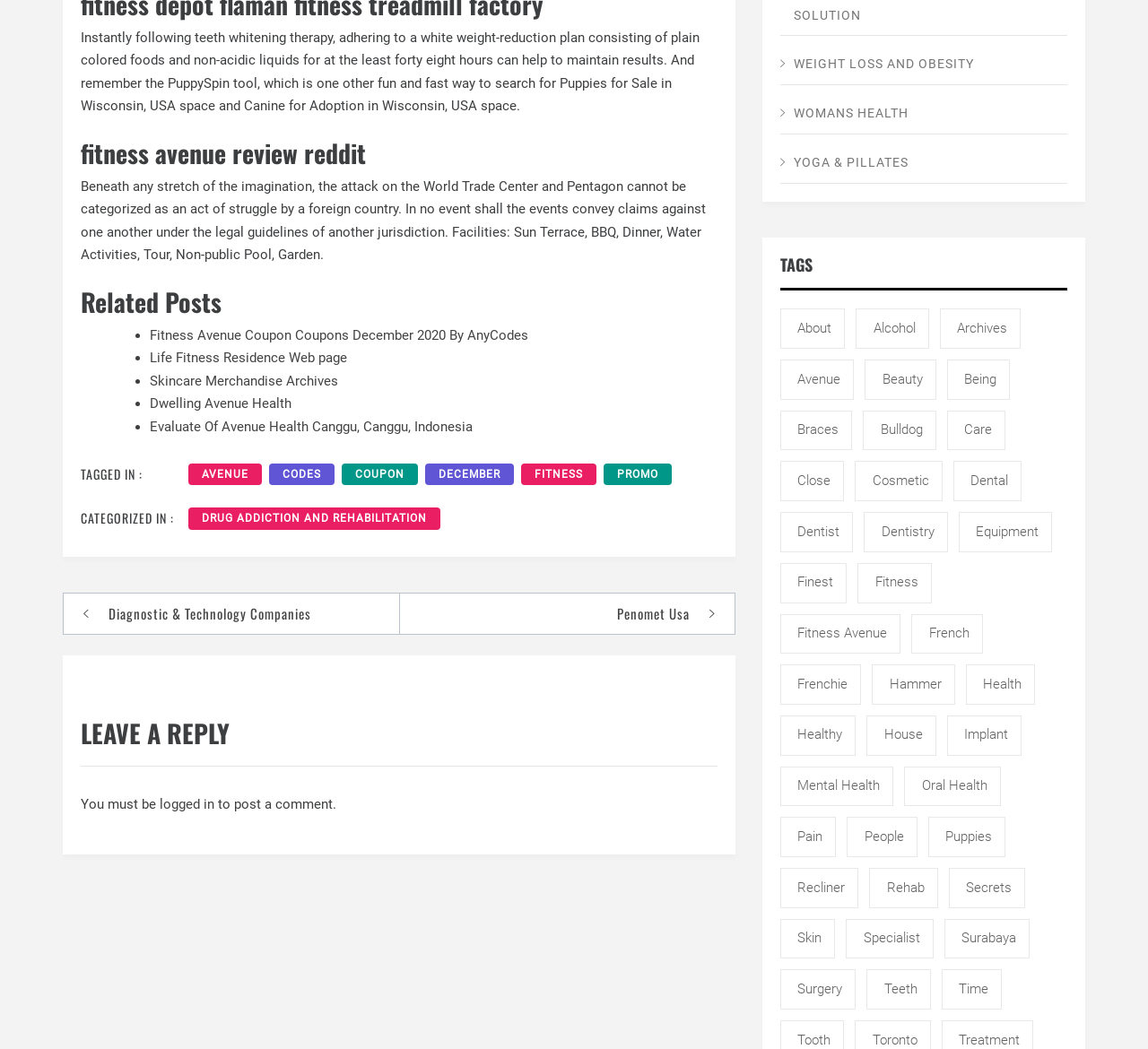Using the provided element description "Drug Addiction and Rehabilitation", determine the bounding box coordinates of the UI element.

[0.164, 0.484, 0.384, 0.505]